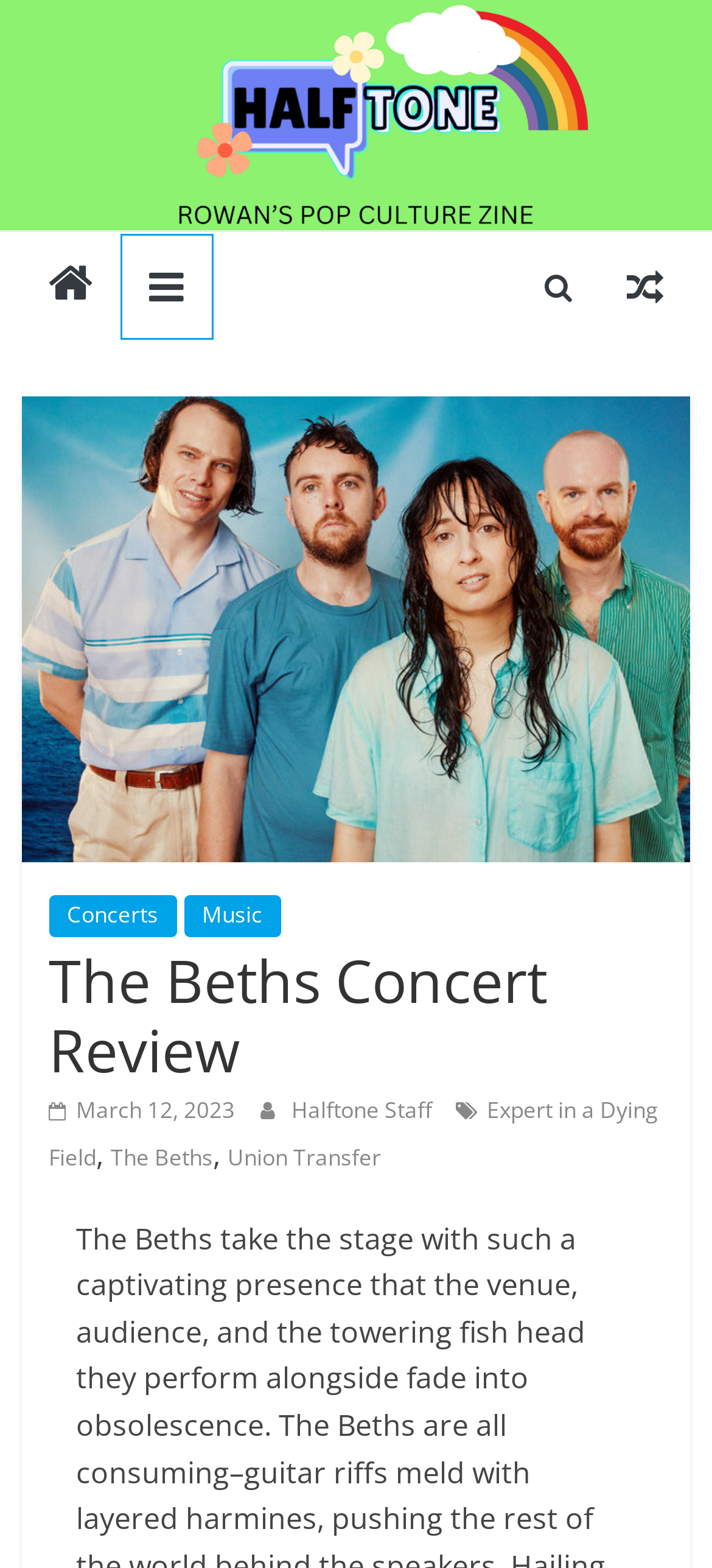Identify the bounding box coordinates of the region that needs to be clicked to carry out this instruction: "check the date of the concert". Provide these coordinates as four float numbers ranging from 0 to 1, i.e., [left, top, right, bottom].

[0.107, 0.698, 0.33, 0.718]